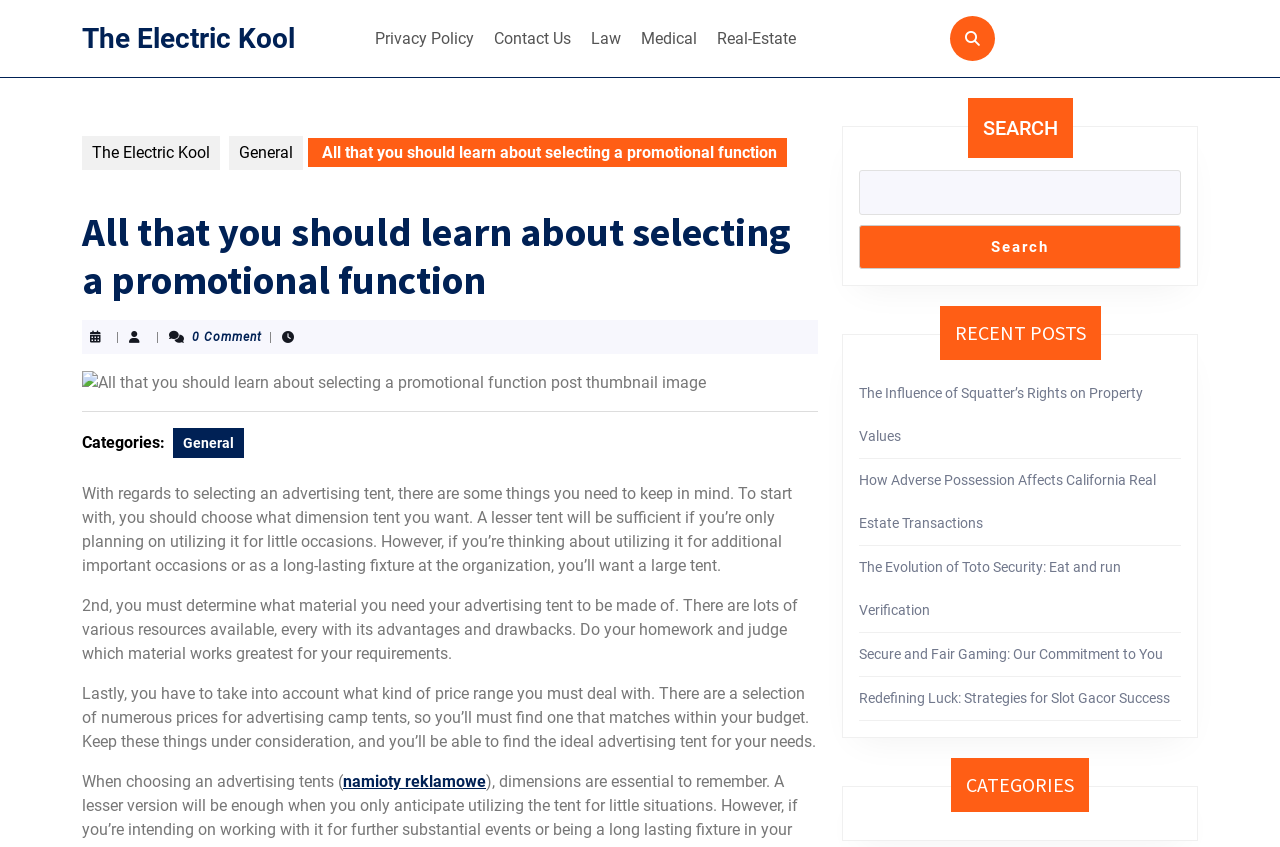Pinpoint the bounding box coordinates of the area that should be clicked to complete the following instruction: "View the 'RECENT POSTS'". The coordinates must be given as four float numbers between 0 and 1, i.e., [left, top, right, bottom].

[0.734, 0.361, 0.86, 0.425]